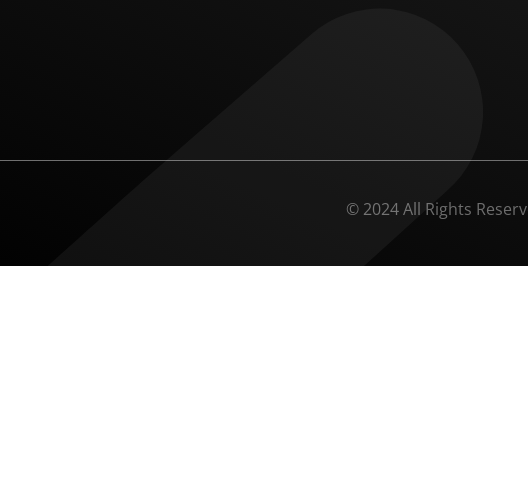What is the name of the company mentioned in the footer? Examine the screenshot and reply using just one word or a brief phrase.

Realty Point Limited